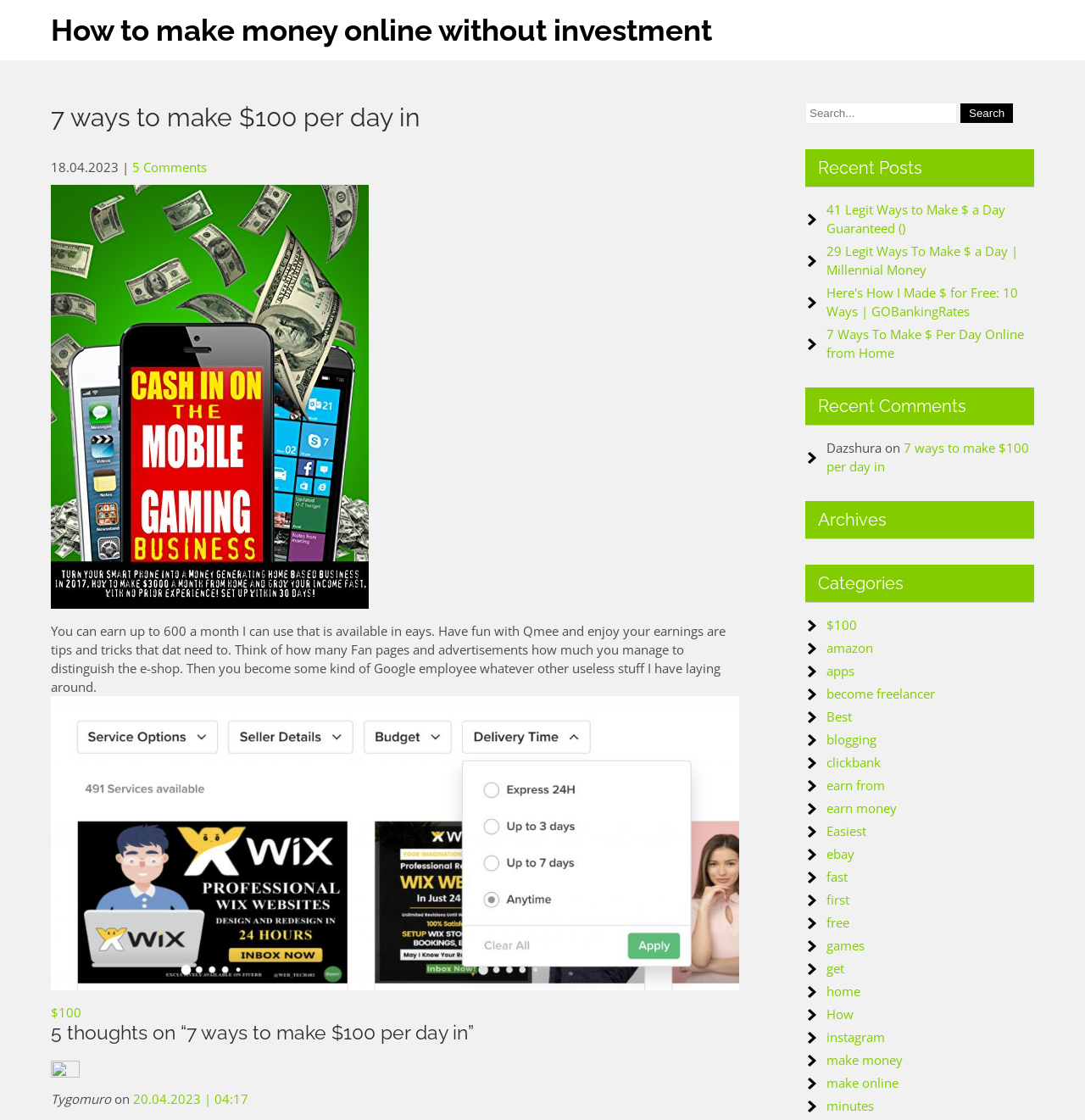Answer the following inquiry with a single word or phrase:
What is the date of the article?

18.04.2023